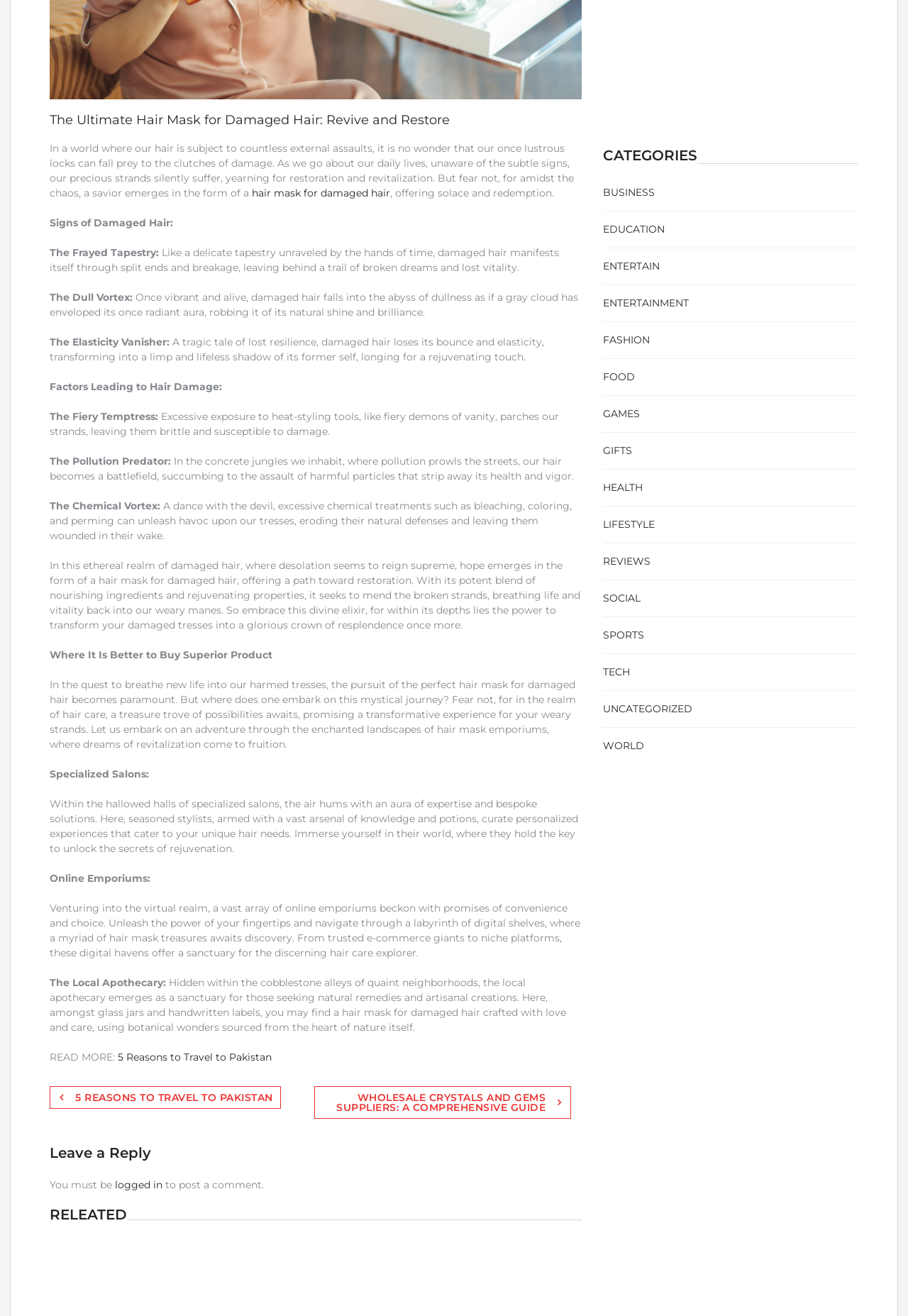Provide the bounding box coordinates of the HTML element described by the text: "social".

[0.664, 0.45, 0.705, 0.459]